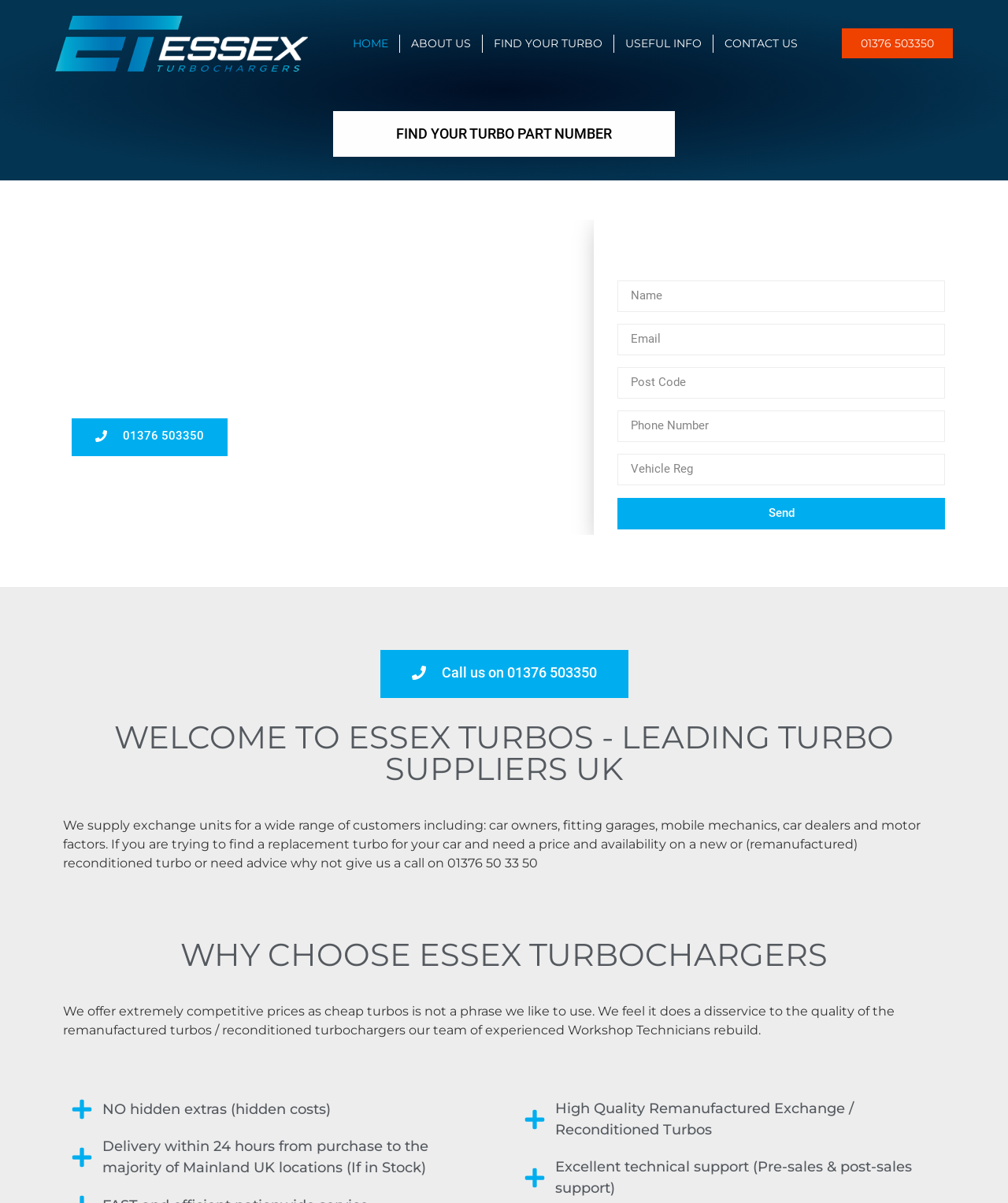What type of customers does Essex Turbos supply?
Carefully analyze the image and provide a thorough answer to the question.

In the 'WELCOME TO ESSEX TURBOS' section, it is stated that Essex Turbos supplies exchange units for a wide range of customers, including car owners, fitting garages, mobile mechanics, car dealers, and motor factors.